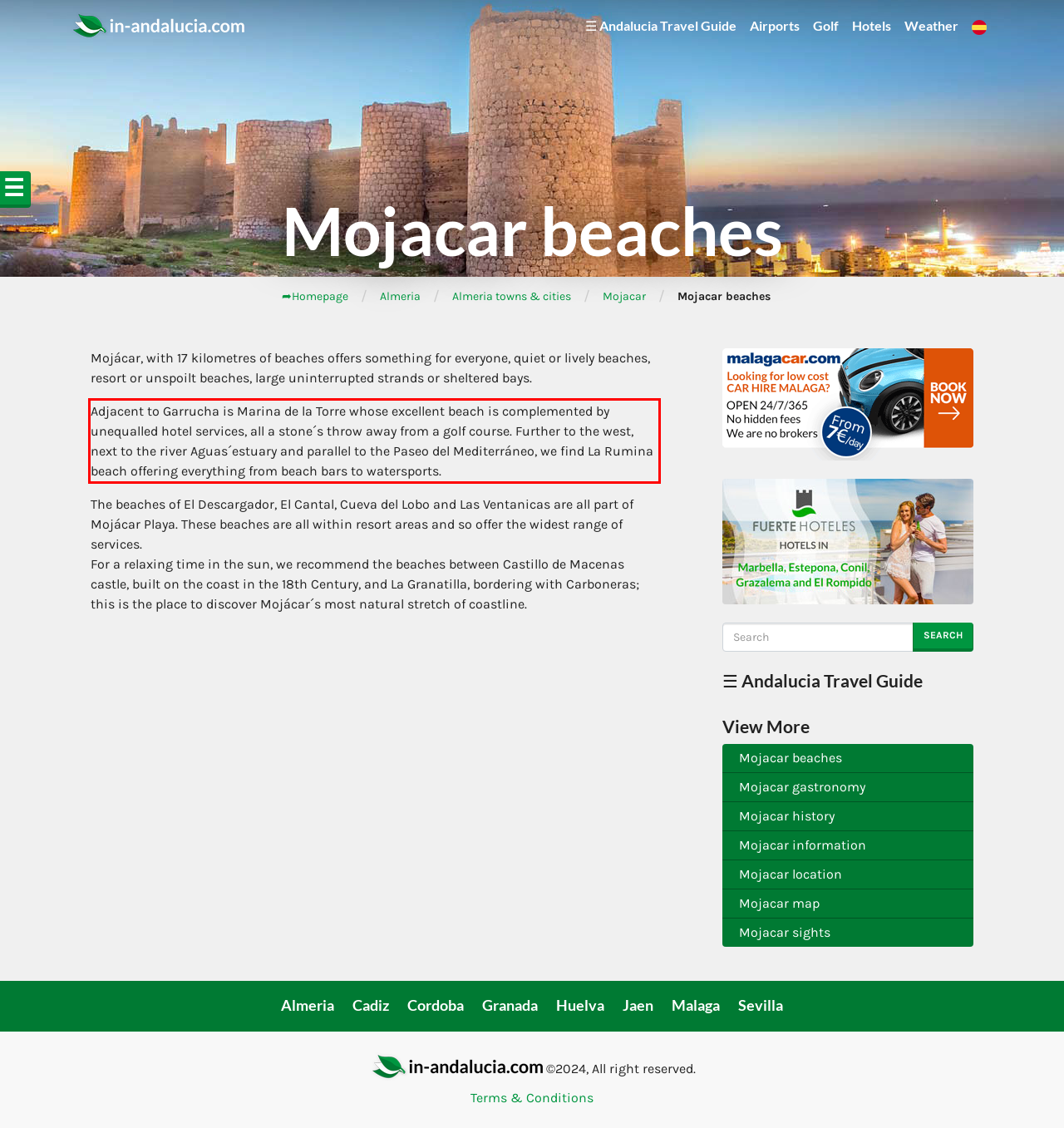Using the provided screenshot of a webpage, recognize and generate the text found within the red rectangle bounding box.

Adjacent to Garrucha is Marina de la Torre whose excellent beach is complemented by unequalled hotel services, all a stone´s throw away from a golf course. Further to the west, next to the river Aguas´estuary and parallel to the Paseo del Mediterráneo, we find La Rumina beach offering everything from beach bars to watersports.